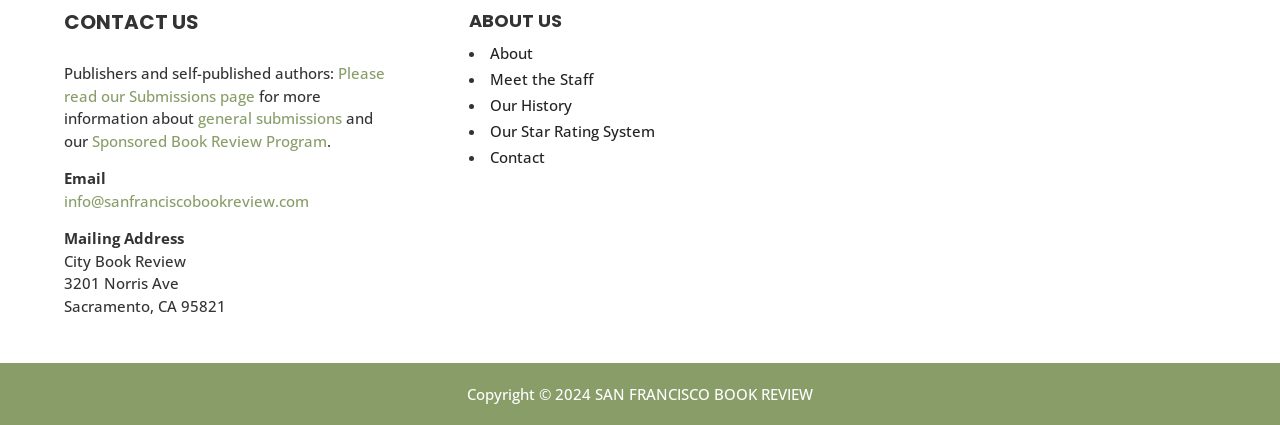Analyze the image and deliver a detailed answer to the question: What is the link to learn more about general submissions?

The link to learn more about general submissions can be found in the 'CONTACT US' section, where it is mentioned as 'general submissions'.